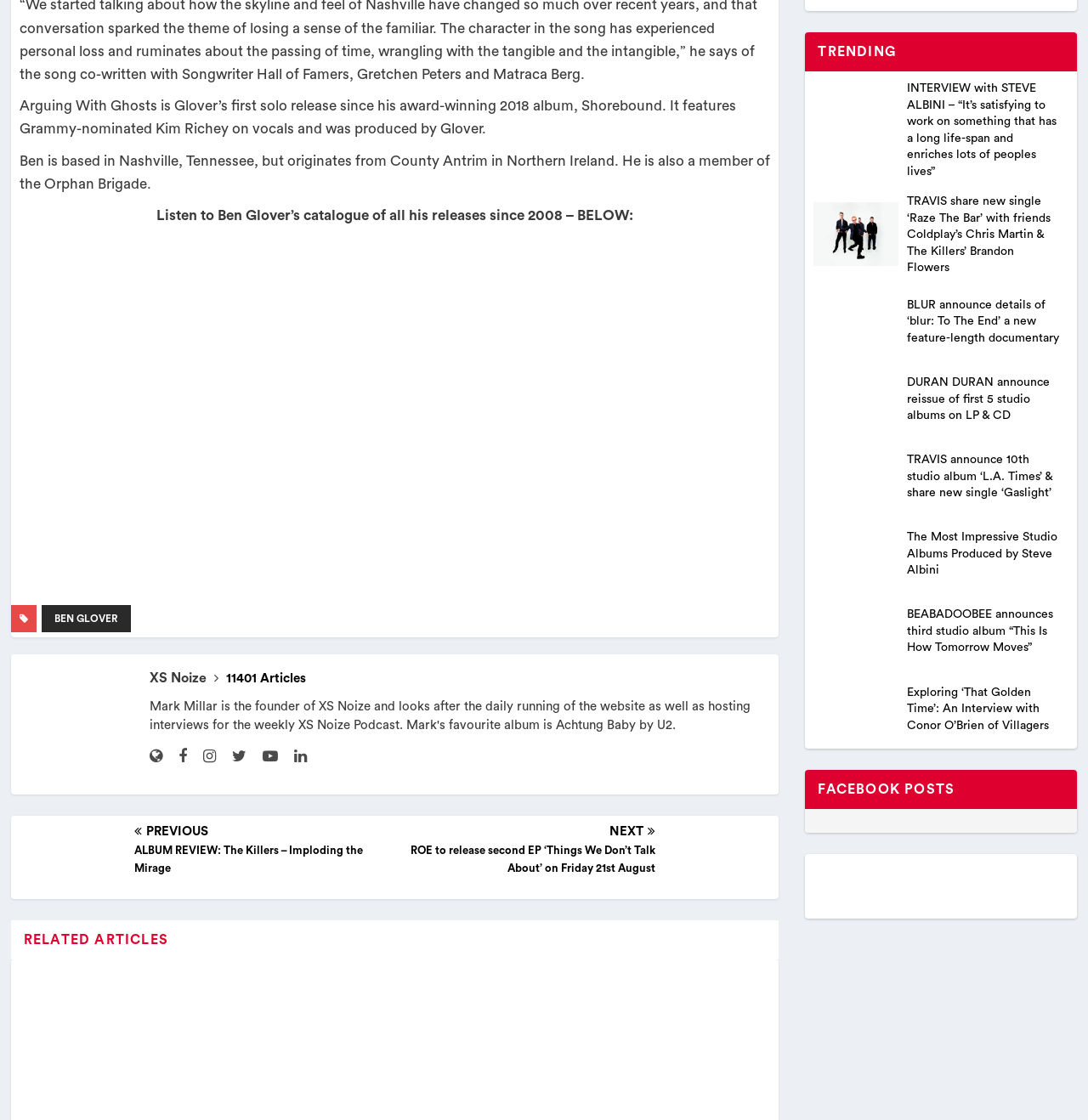Please answer the following question using a single word or phrase: 
What is the name of the website?

XS Noize